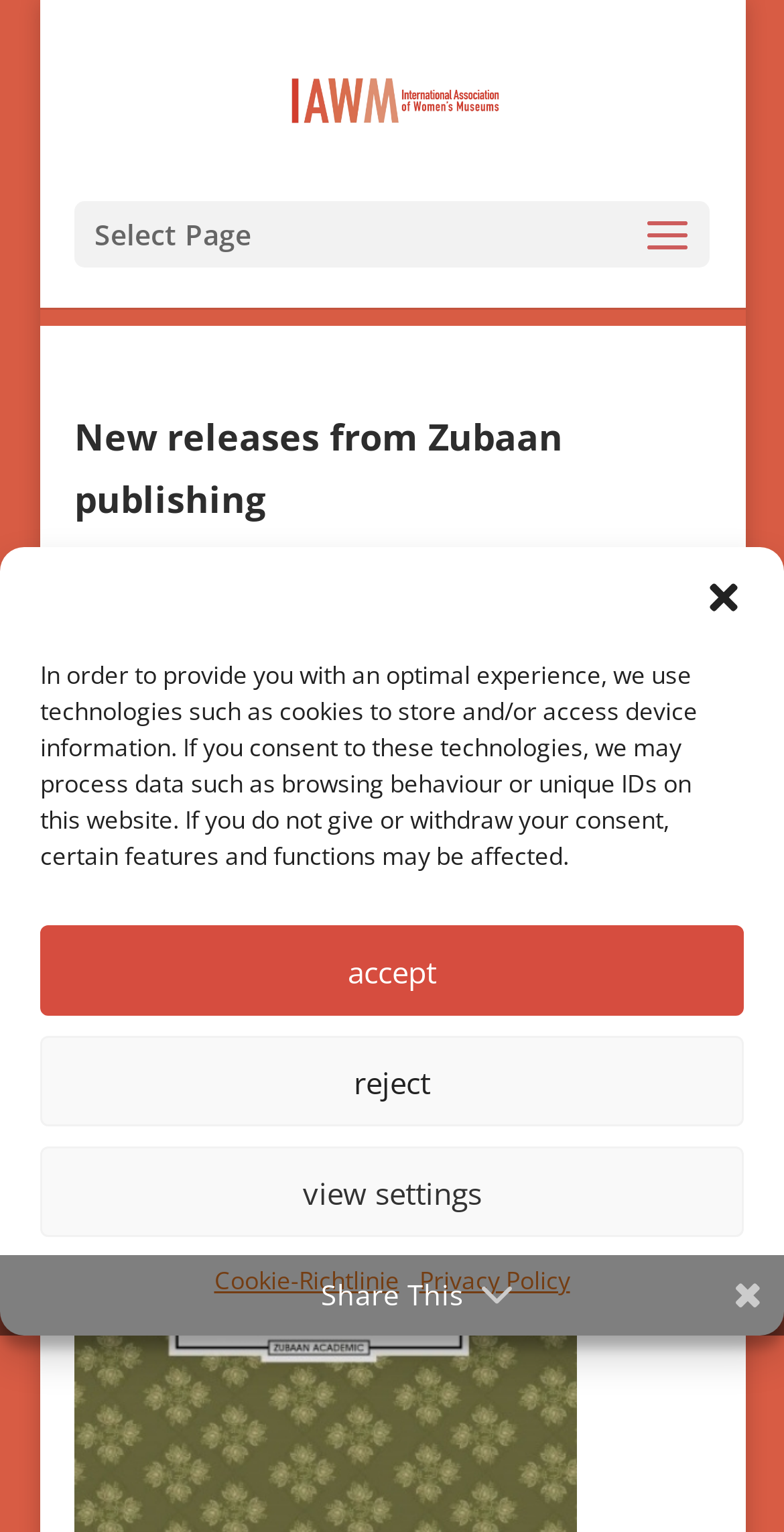Please give a one-word or short phrase response to the following question: 
What is the discount percentage for the books?

30%